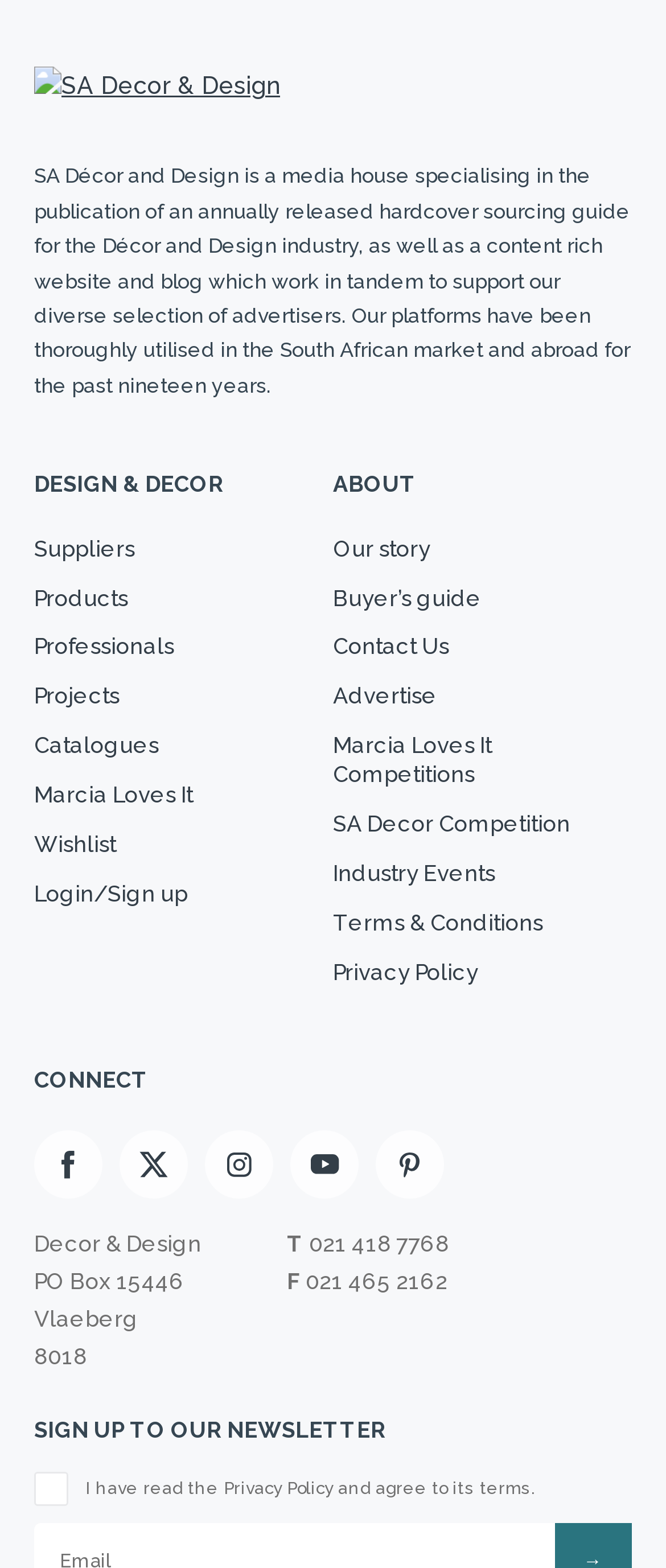What is the name of the media house?
Please respond to the question with a detailed and well-explained answer.

The name of the media house can be found in the static text element at the top of the webpage, which reads 'SA Décor and Design is a media house...'.